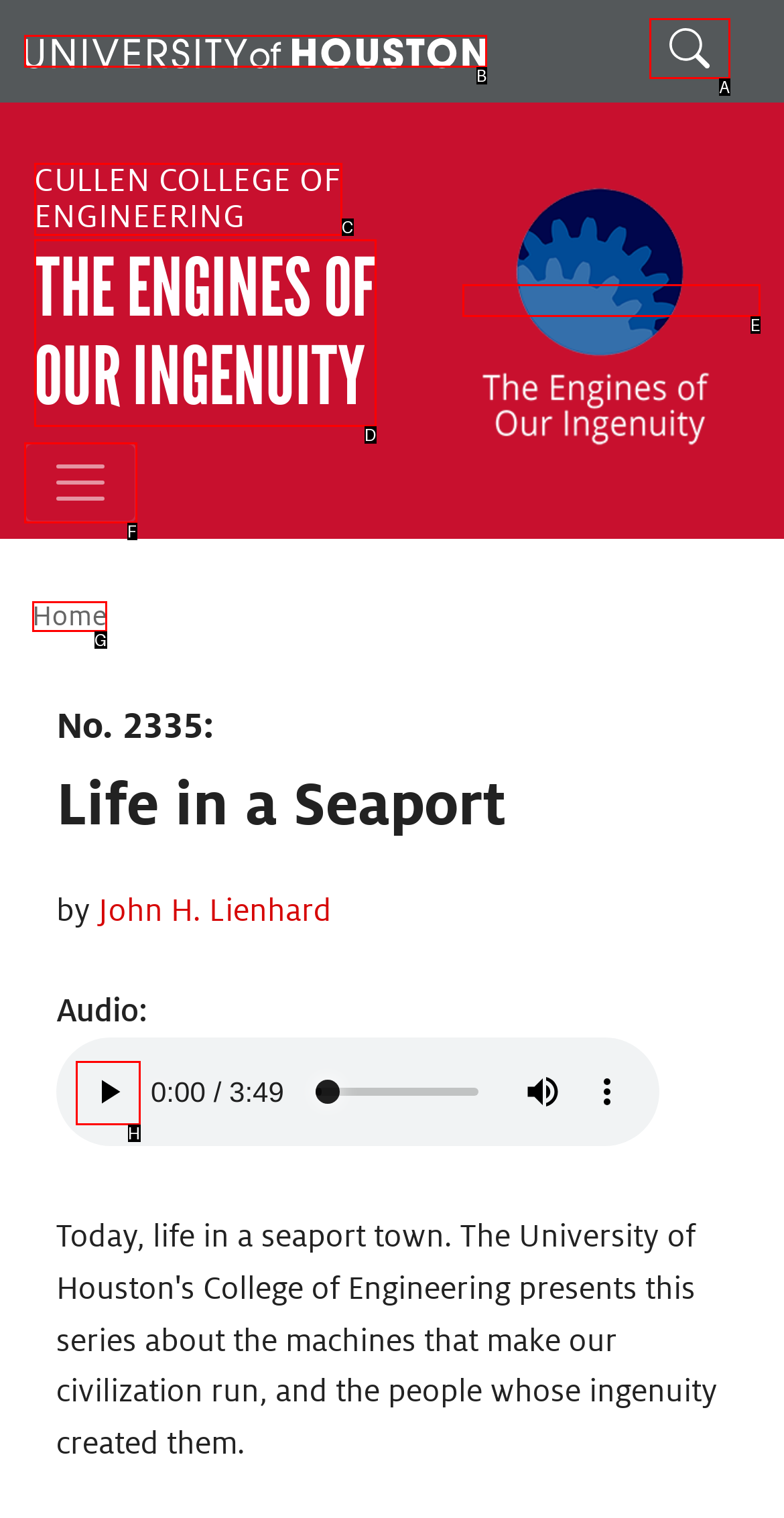Choose the letter that corresponds to the correct button to accomplish the task: Click on Top 5 Athlete’s Foot Products
Reply with the letter of the correct selection only.

None